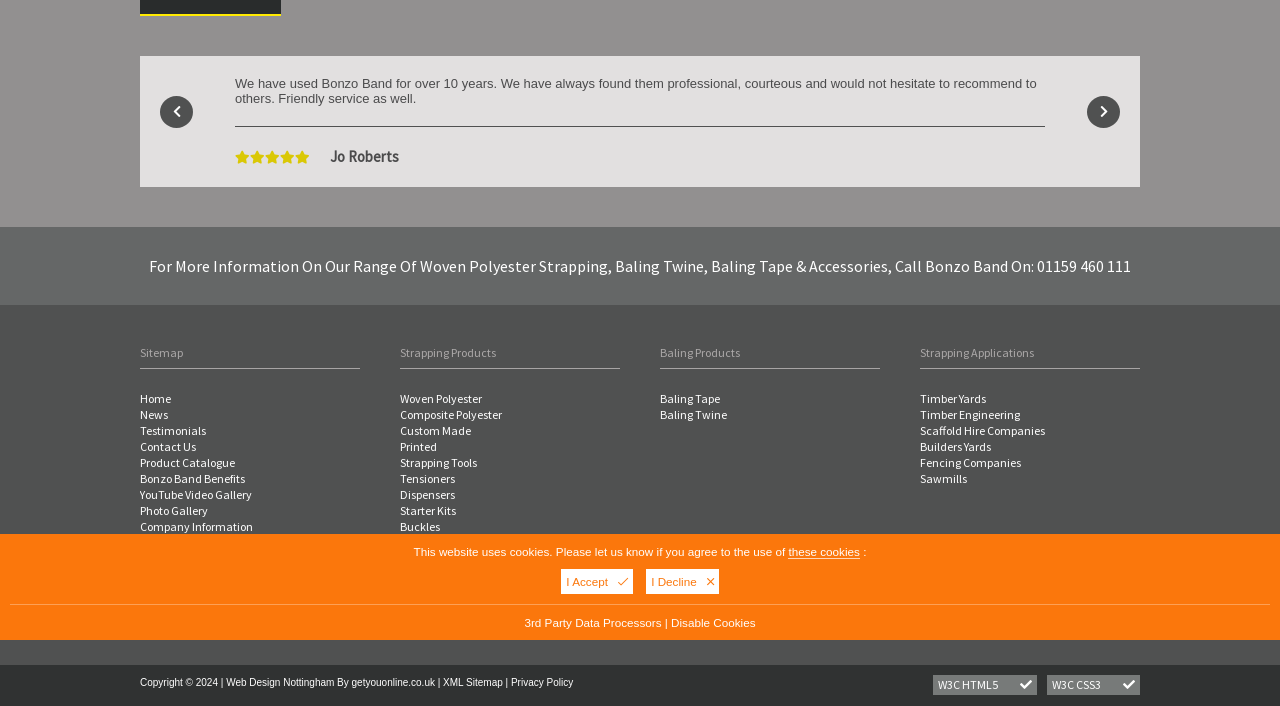Determine the bounding box for the HTML element described here: "Privacy Policy". The coordinates should be given as [left, top, right, bottom] with each number being a float between 0 and 1.

[0.399, 0.959, 0.448, 0.974]